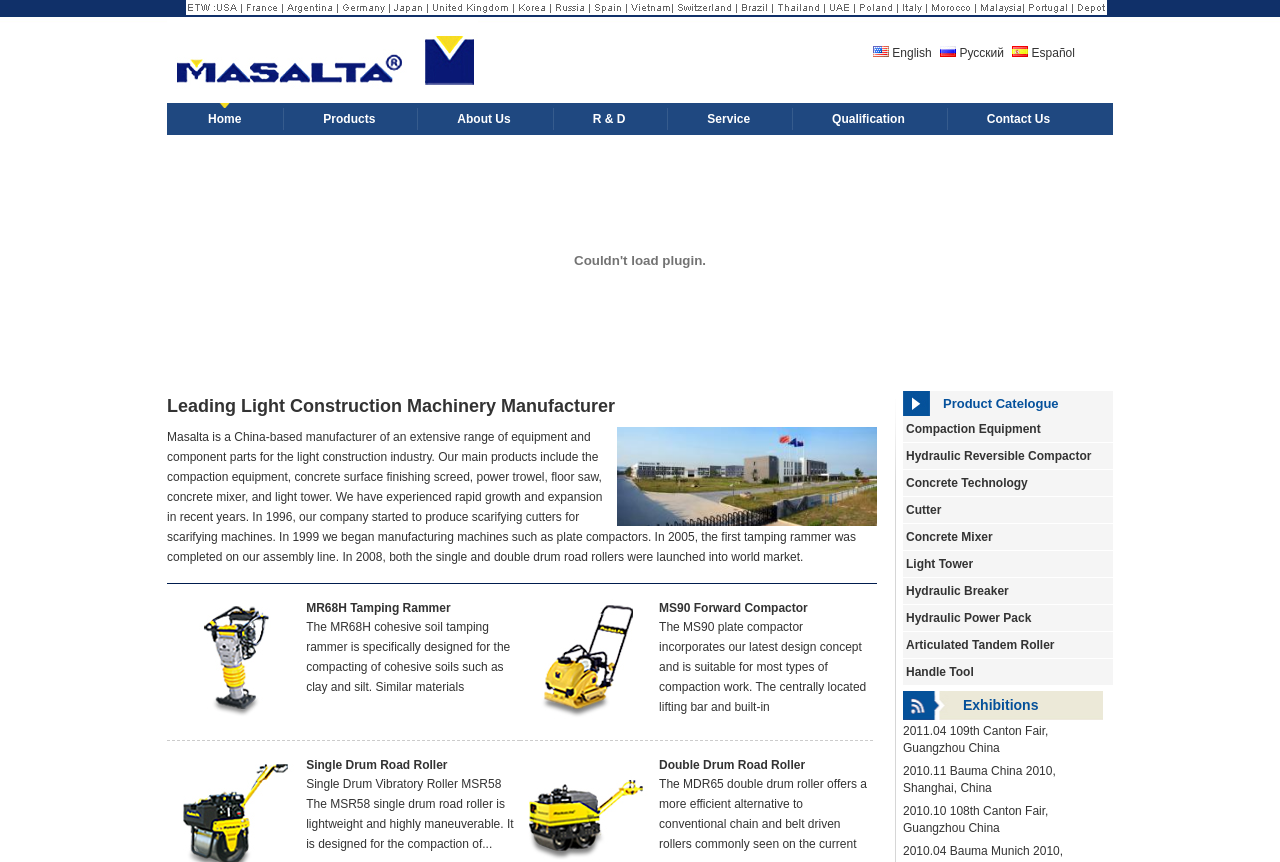Describe all the significant parts and information present on the webpage.

The webpage is about Masalta, a company that designs and manufactures light construction equipment. At the top of the page, there is a logo and a navigation menu with links to different sections of the website, including Home, Products, About Us, R & D, Service, Qualification, and Contact Us. Below the navigation menu, there is a heading that reads "Leading Light Construction Machinery Manufacturer".

On the left side of the page, there is a section that provides an overview of the company. The text describes Masalta as a China-based manufacturer of light construction equipment and component parts, and mentions the company's growth and expansion over the years. Below this section, there are links to specific products, including the MR68H Tamping Rammer, MS90 Forward Compactor, Single Drum Road Roller, and Double Drum Road Roller, each accompanied by an image and a brief description.

On the right side of the page, there is a section that appears to be a product catalog or menu, with links to different categories of products, including Compaction Equipment, Concrete Technology, Cutter, Concrete Mixer, Light Tower, Hydraulic Breaker, Hydraulic Power Pack, Articulated Tandem Roller, and Handle Tool. Below this section, there are links to exhibitions and events that the company has participated in, including the Canton Fair and Bauma China.

Overall, the webpage is focused on showcasing Masalta's products and services, and providing information about the company's history and capabilities.